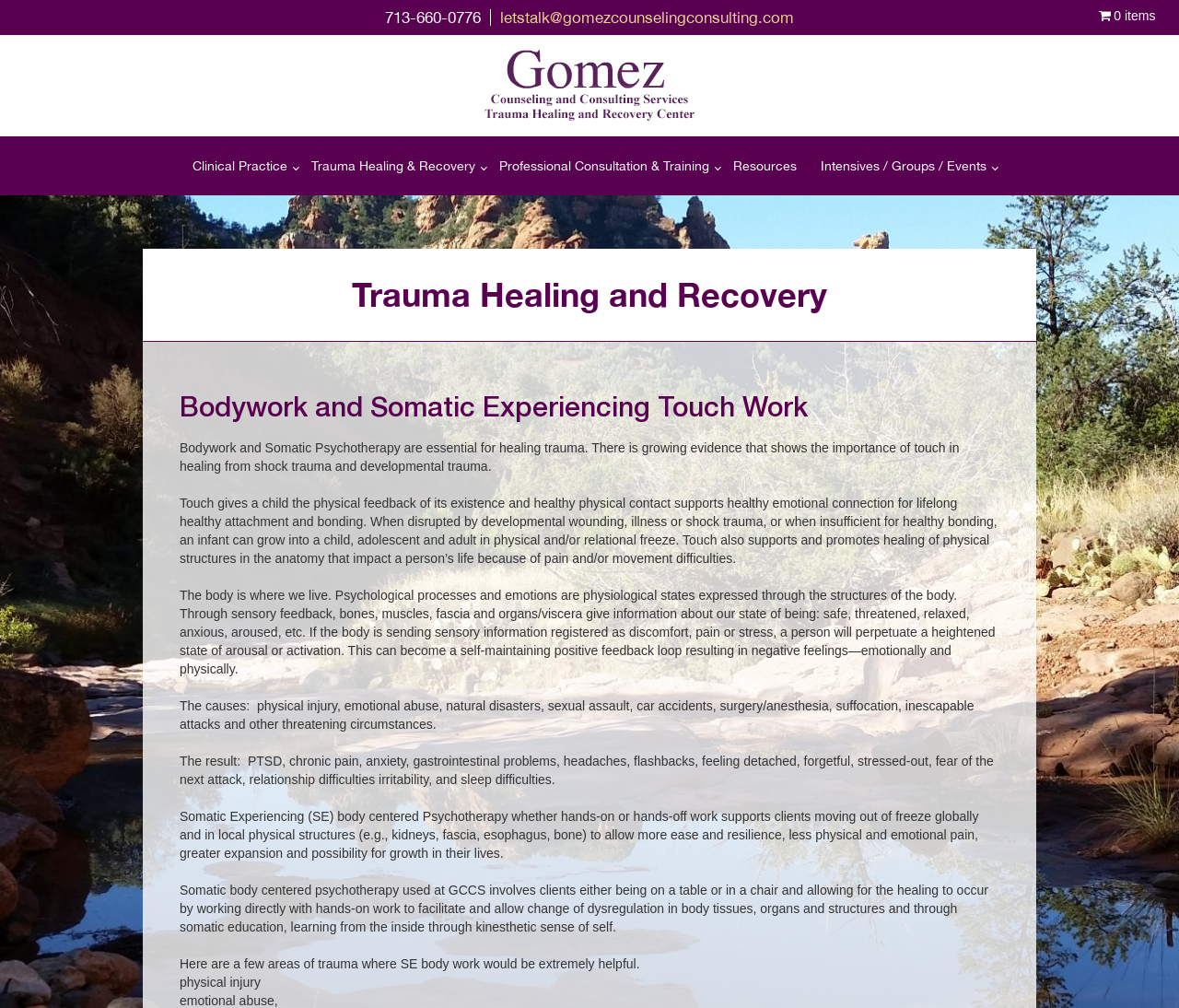Identify the bounding box coordinates of the element that should be clicked to fulfill this task: "Click the Cart link". The coordinates should be provided as four float numbers between 0 and 1, i.e., [left, top, right, bottom].

[0.932, 0.008, 0.98, 0.023]